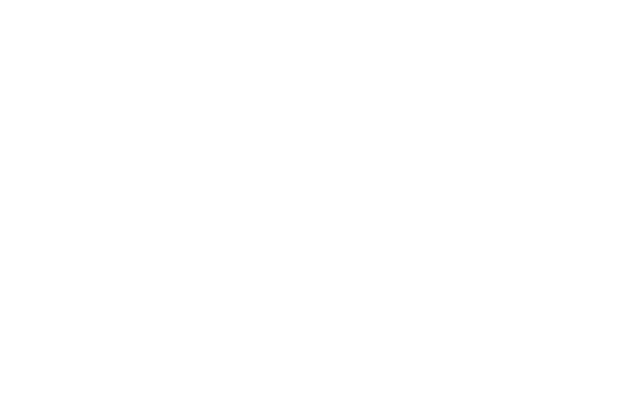What is the focus of the research community depicted?
Based on the screenshot, provide a one-word or short-phrase response.

Technological focus